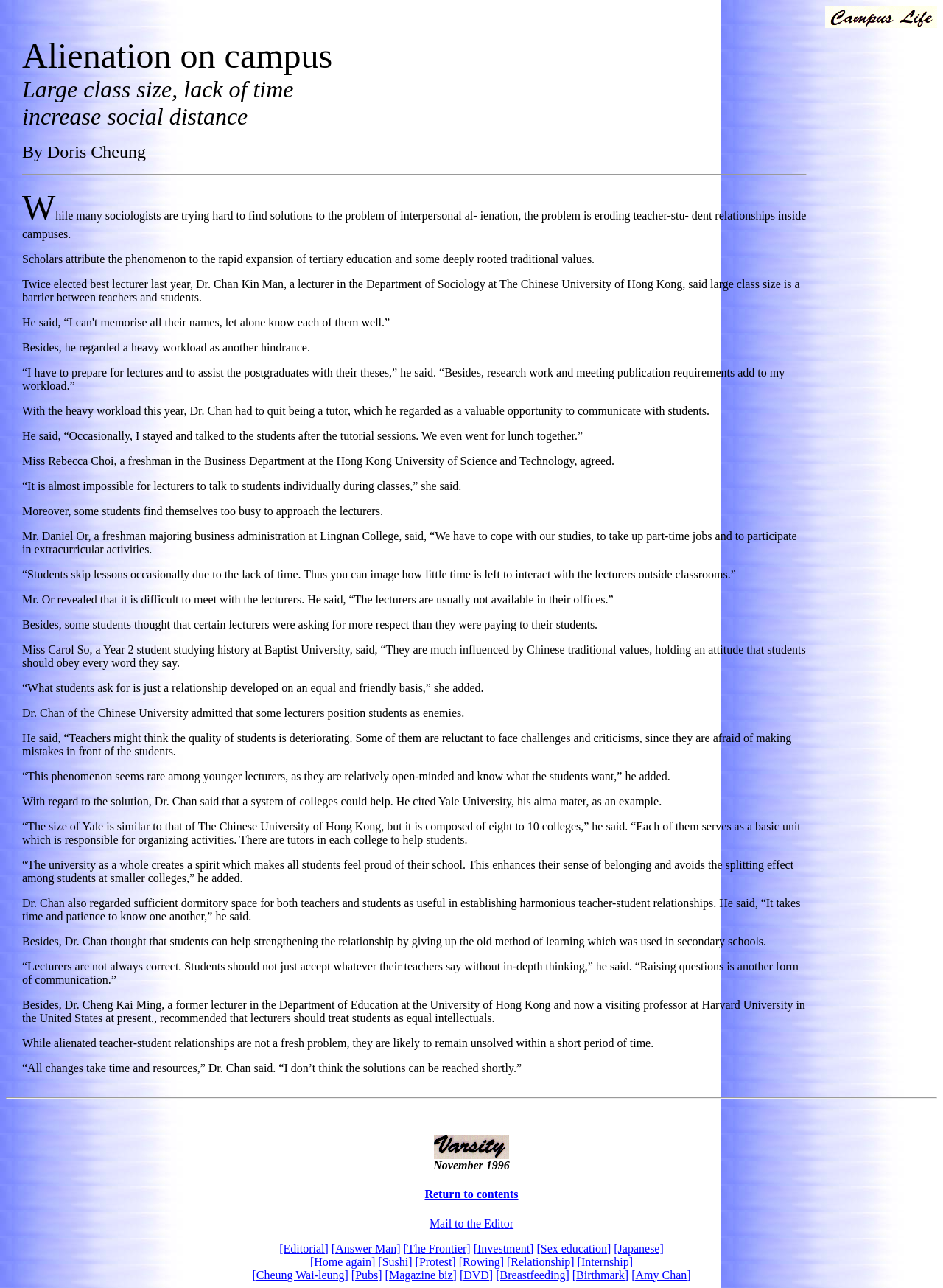Answer this question using a single word or a brief phrase:
What is Dr. Chan's suggestion for improving teacher-student relationships?

A system of colleges